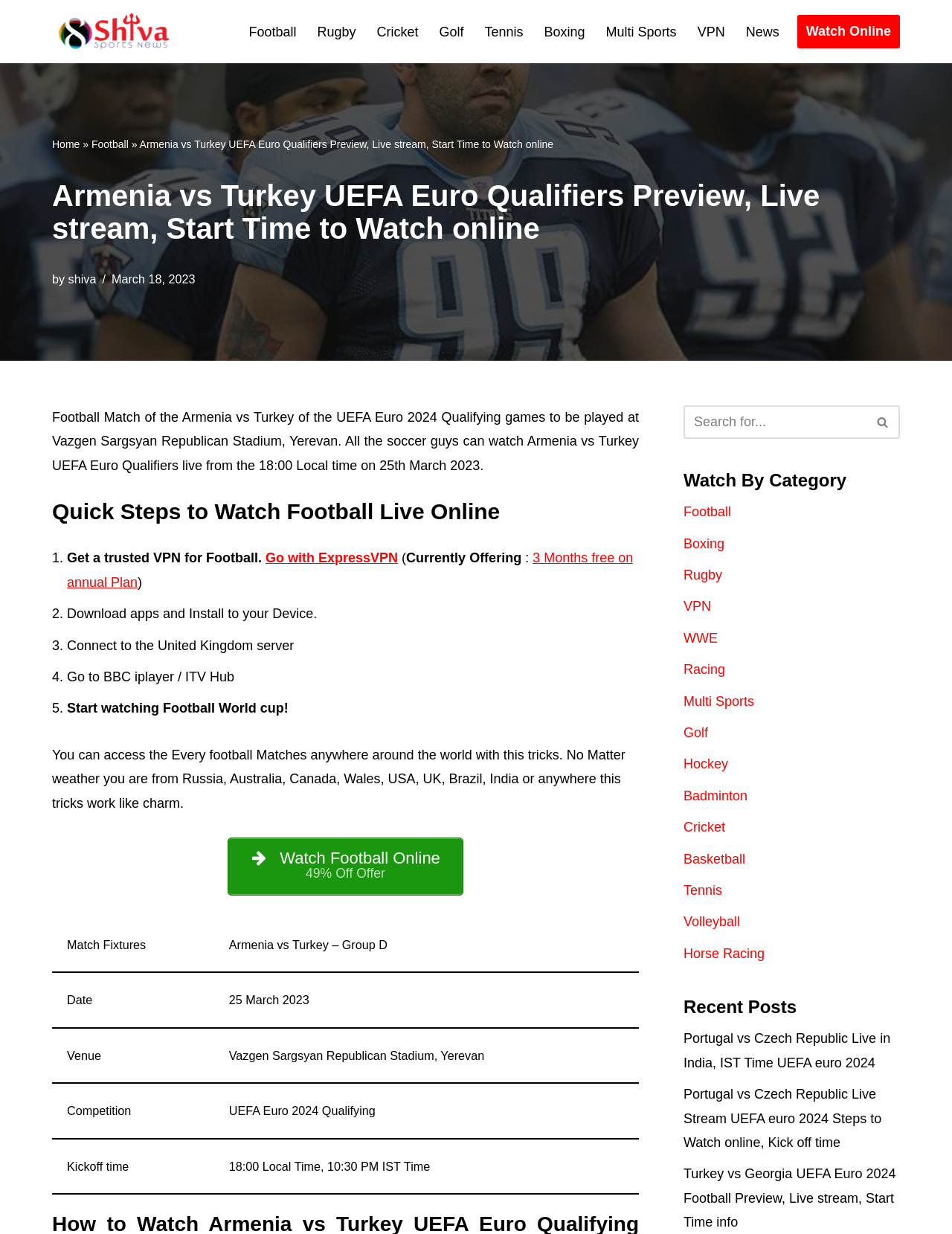Observe the image and answer the following question in detail: What is the name of the author of the article?

I found the answer by looking at the text on the webpage, specifically the line that says 'by Shiva'.